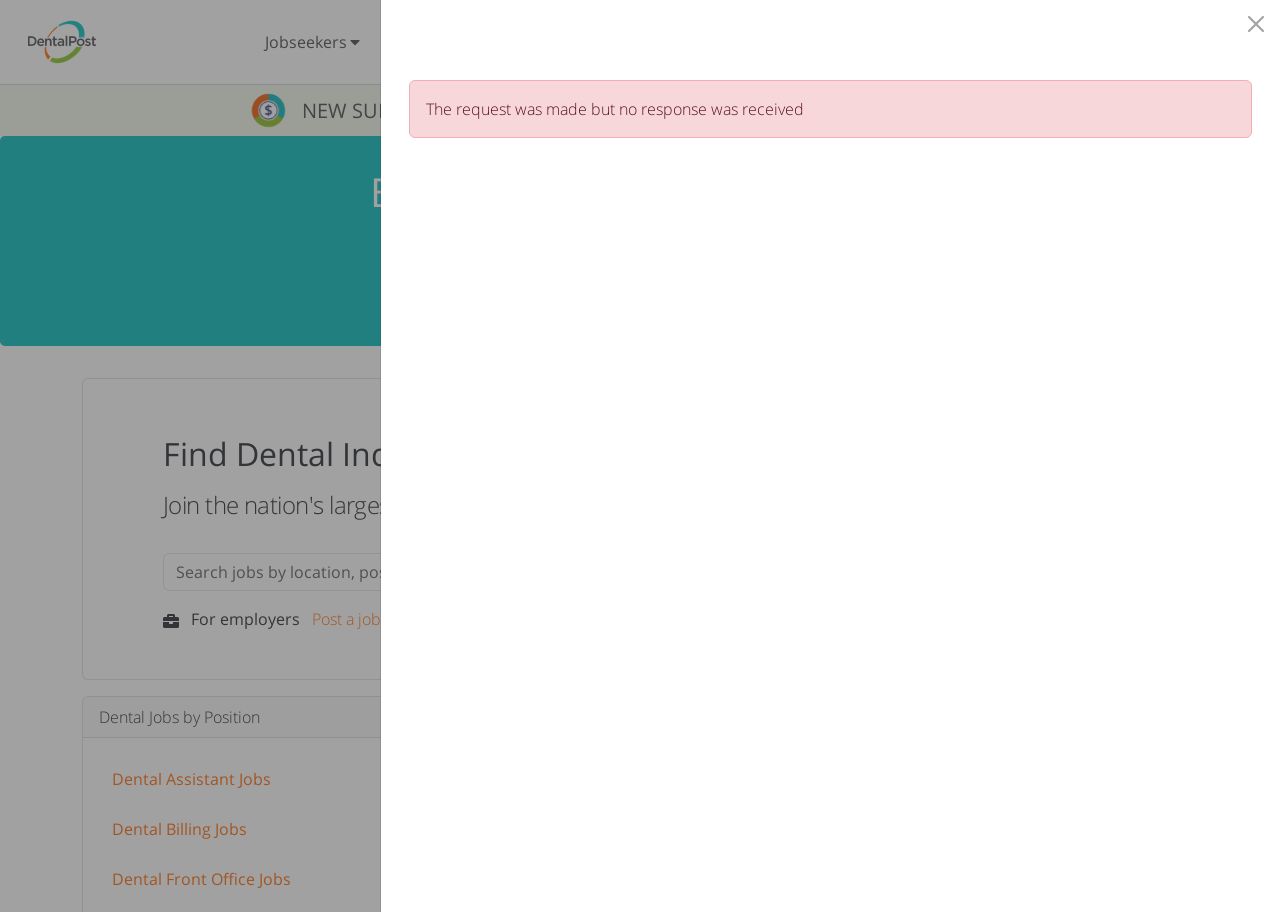Respond with a single word or phrase for the following question: 
What is the purpose of the 'Register Now' button?

To register as a member